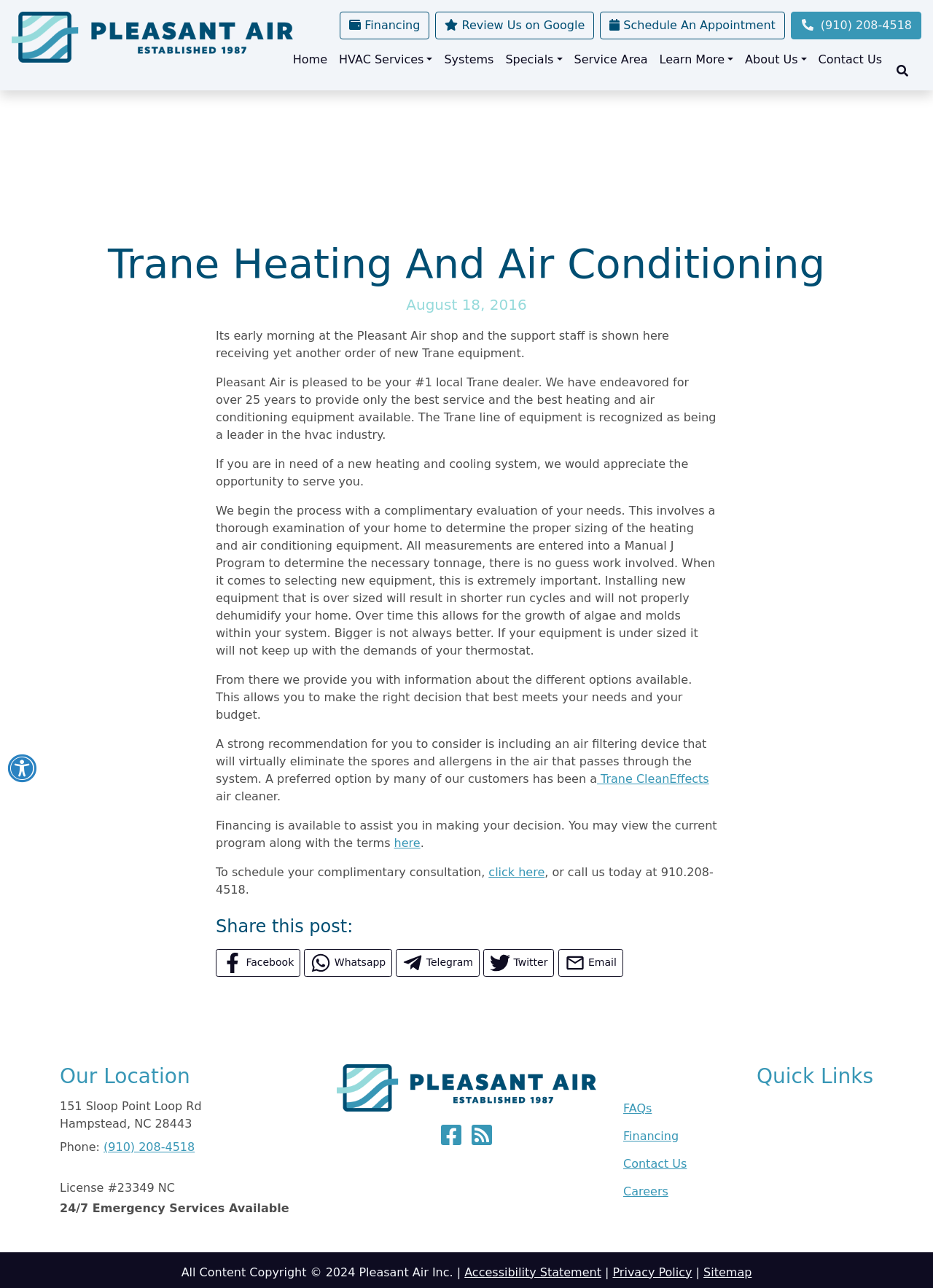Determine the bounding box coordinates of the clickable element to achieve the following action: 'Learn More'. Provide the coordinates as four float values between 0 and 1, formatted as [left, top, right, bottom].

[0.707, 0.041, 0.777, 0.051]